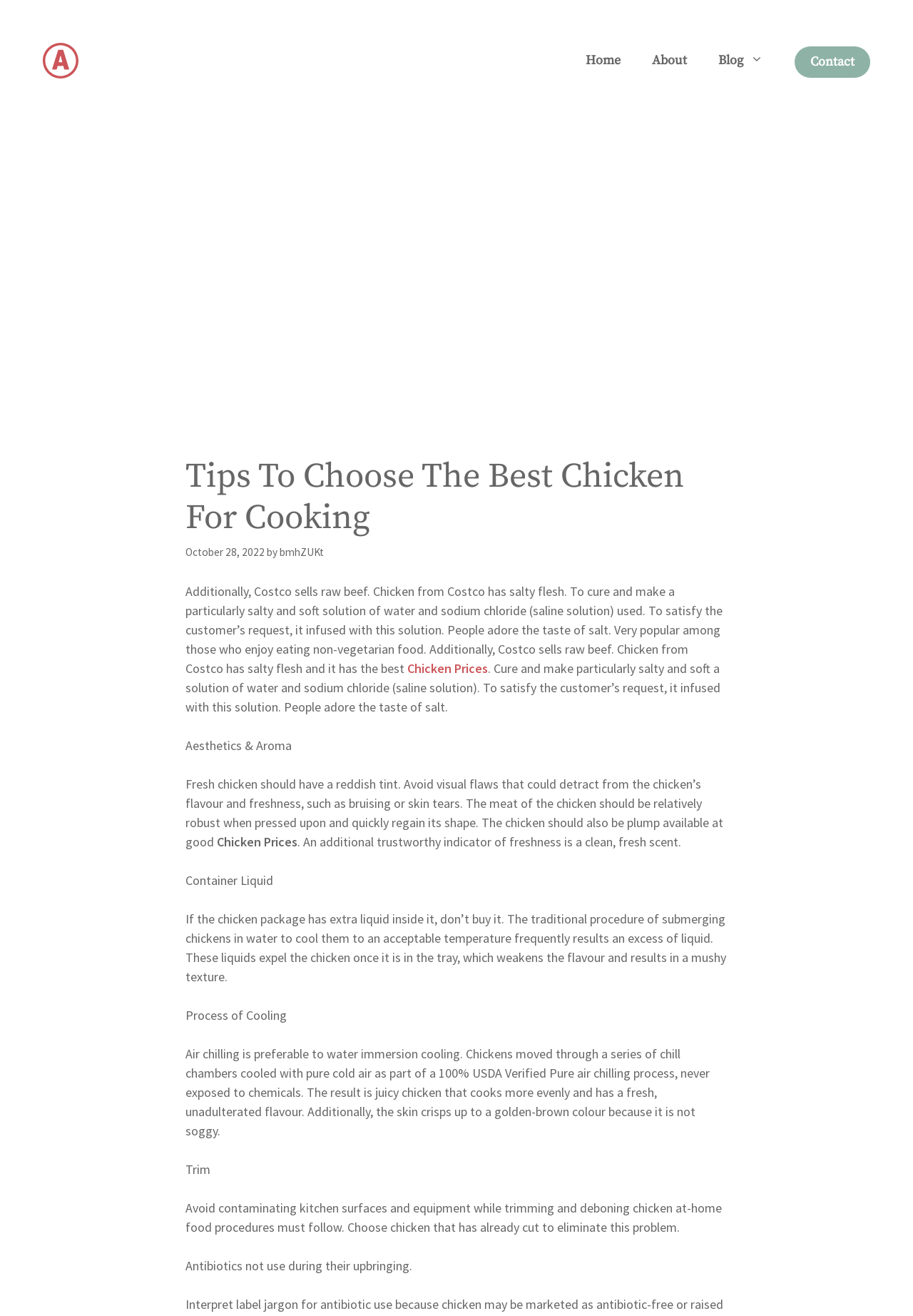What is the primary heading on this webpage?

Tips To Choose The Best Chicken For Cooking